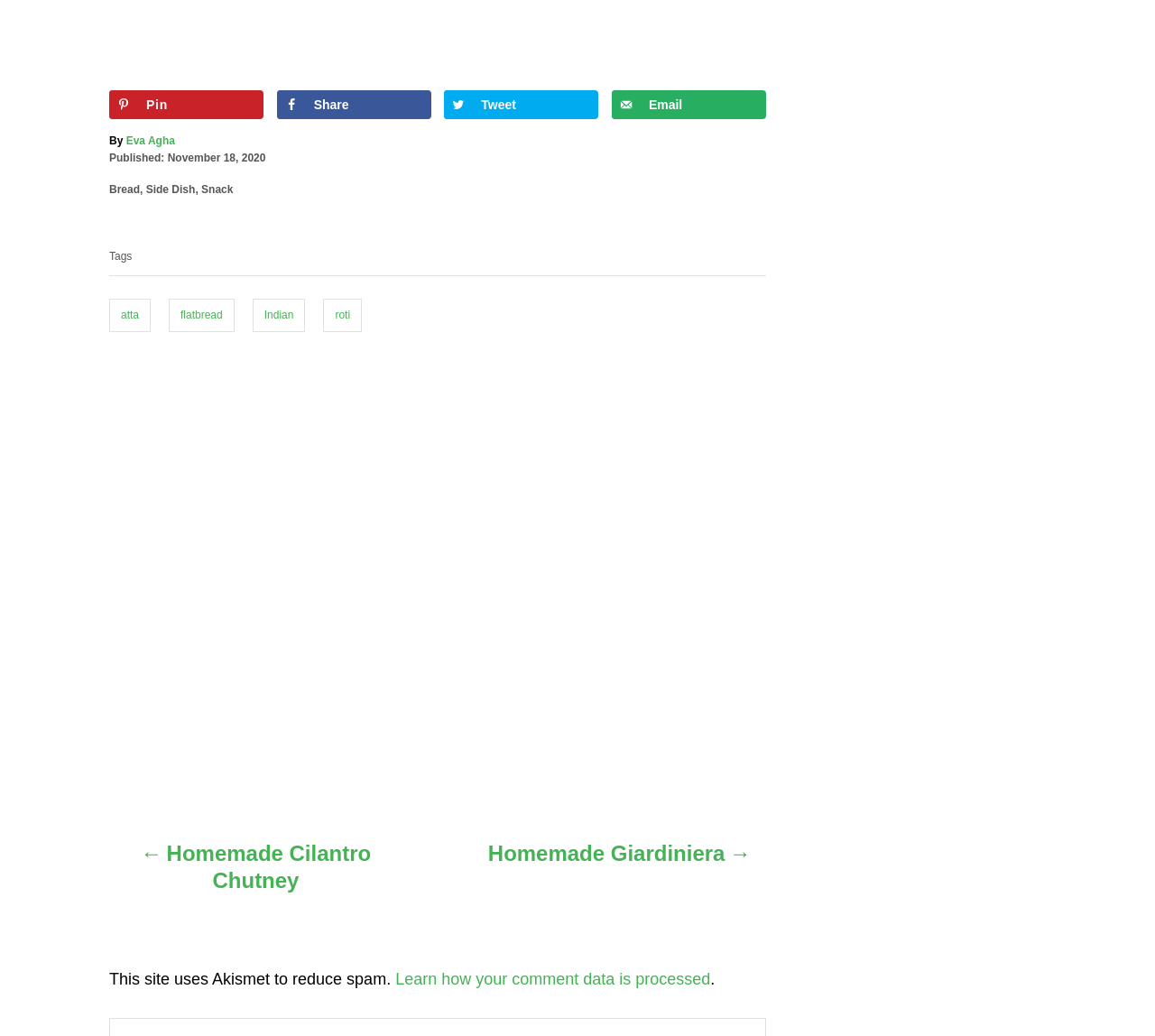From the image, can you give a detailed response to the question below:
Who is the author of the article?

The author's name 'Eva Agha' is mentioned in the footer section of the webpage, along with the publication date and categories of the article.